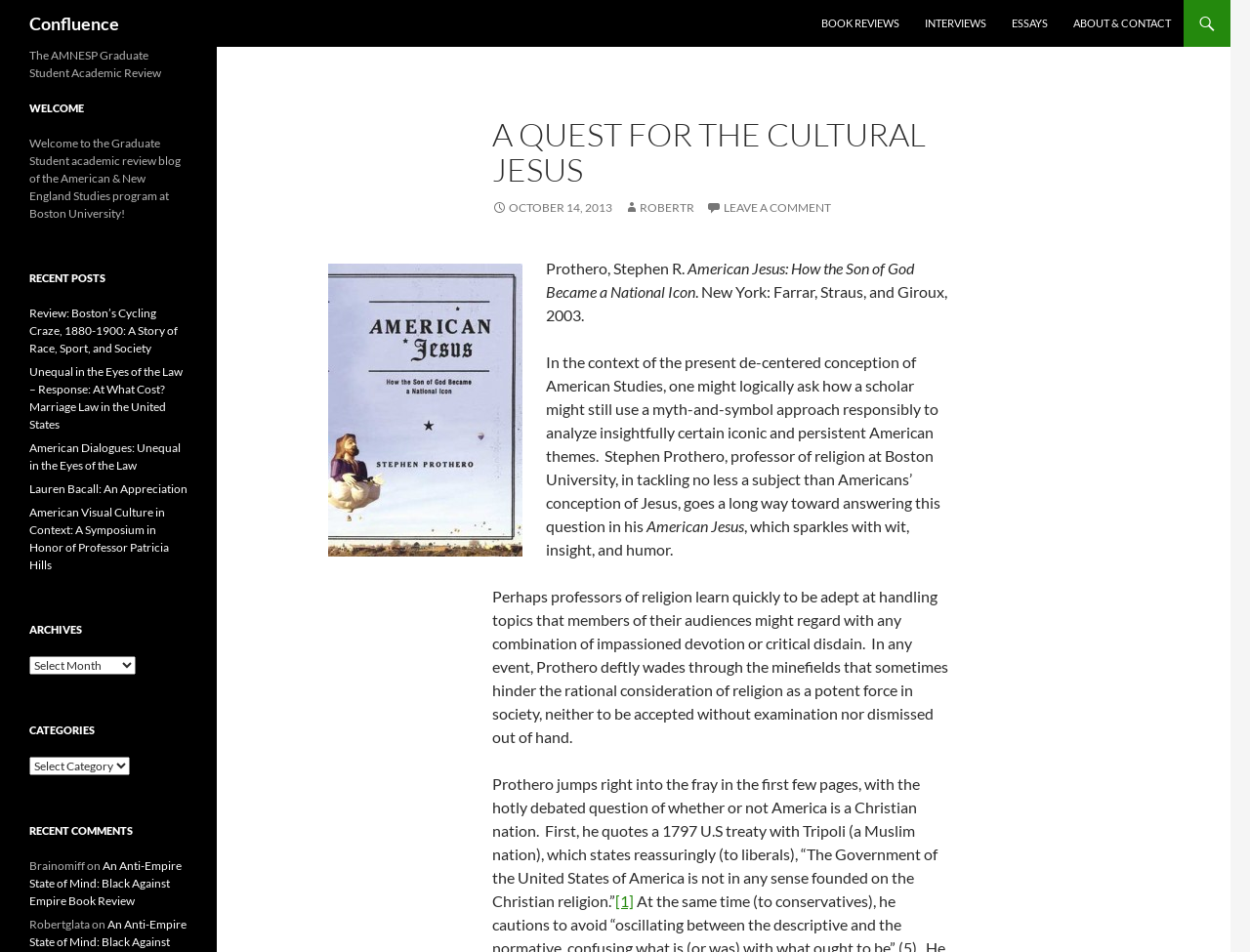Please identify the bounding box coordinates of where to click in order to follow the instruction: "Read the book review of American Jesus".

[0.437, 0.272, 0.731, 0.316]